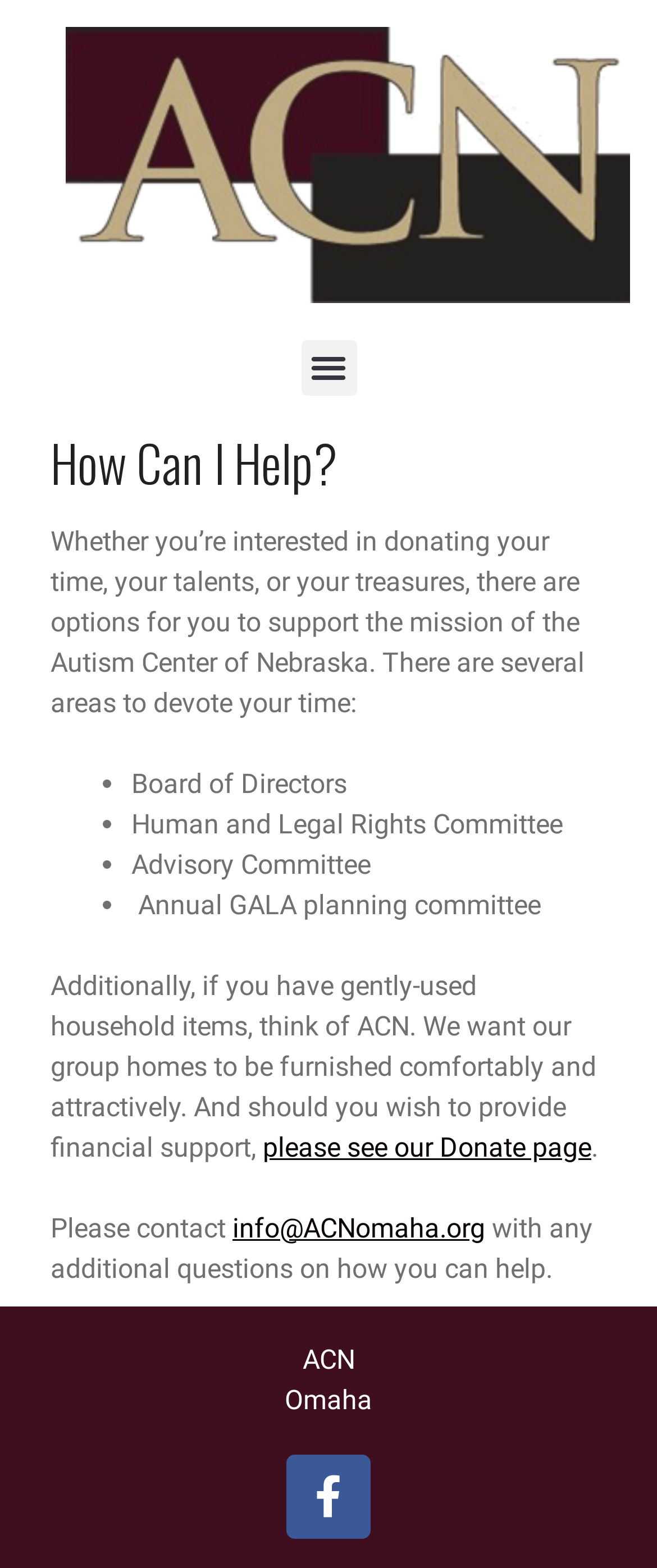Can you find and provide the title of the webpage?

How Can I Help?